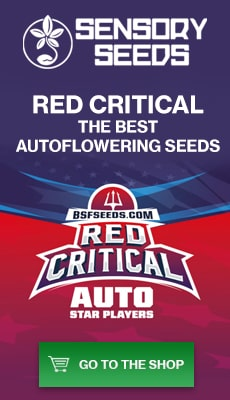Compose an extensive description of the image.

This vibrant promotional banner from Sensory Seeds advertises "Red Critical," highlighting it as "The Best Autoflowering Seeds." The backdrop features a dynamic gradient from purple to red, underscoring the brand's identity. The center displays a bold graphic of the "Red Critical" logo, emphasizing its appeal as a standout choice among cannabis enthusiasts. Positioned at the bottom, a green button invites users to "GO TO THE SHOP," enhancing call-to-action visibility for potential customers. The design effectively combines attractive visuals and persuasive text to draw attention to Sensory Seeds' offerings in the cannabis seed market.